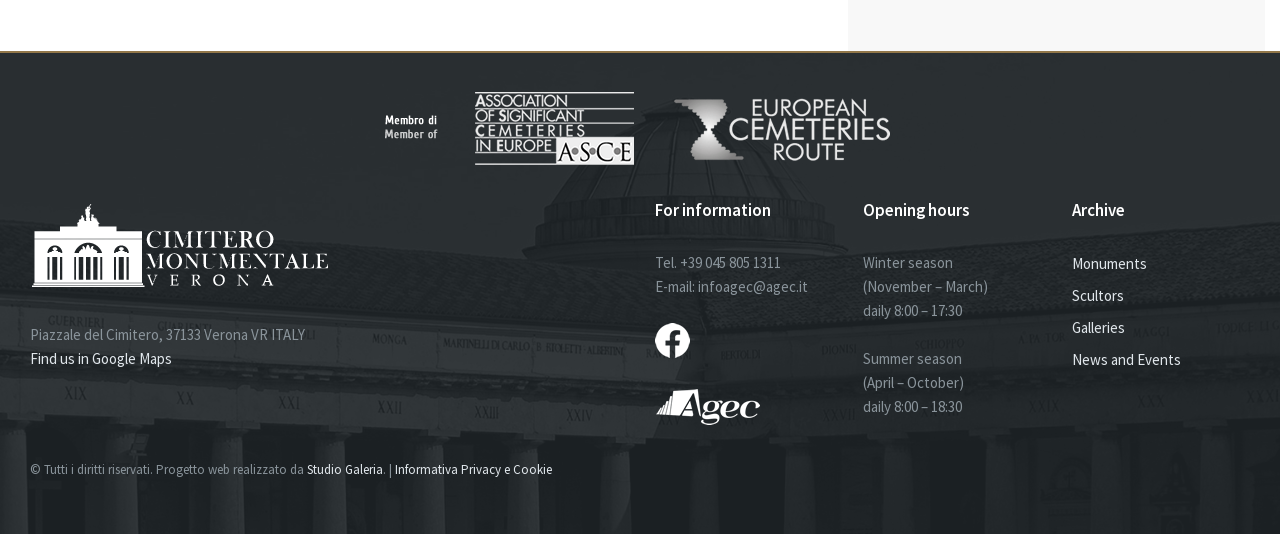Please provide a comprehensive response to the question below by analyzing the image: 
What is the phone number of the cemetery?

I found the phone number by looking at the static text element with the bounding box coordinates [0.512, 0.474, 0.61, 0.509], which contains the phone number information.